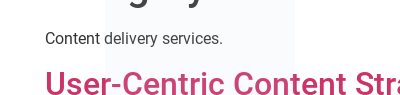Give a comprehensive caption for the image.

The image features the logo of "Yellow Clean GLM," prominently displayed with a clean and modern design. Below the logo, there is a concise tagline that states "Content delivery services." This reflects the brand's focus on providing efficient content delivery solutions. The overall aesthetic of the design suggests a user-centric approach, aligning with the heading above that emphasizes strategies aimed at boosting audience engagement and driving conversions. The color scheme and typography contribute to a professional appearance, making it visually appealing for viewers interested in web design and content strategy services.